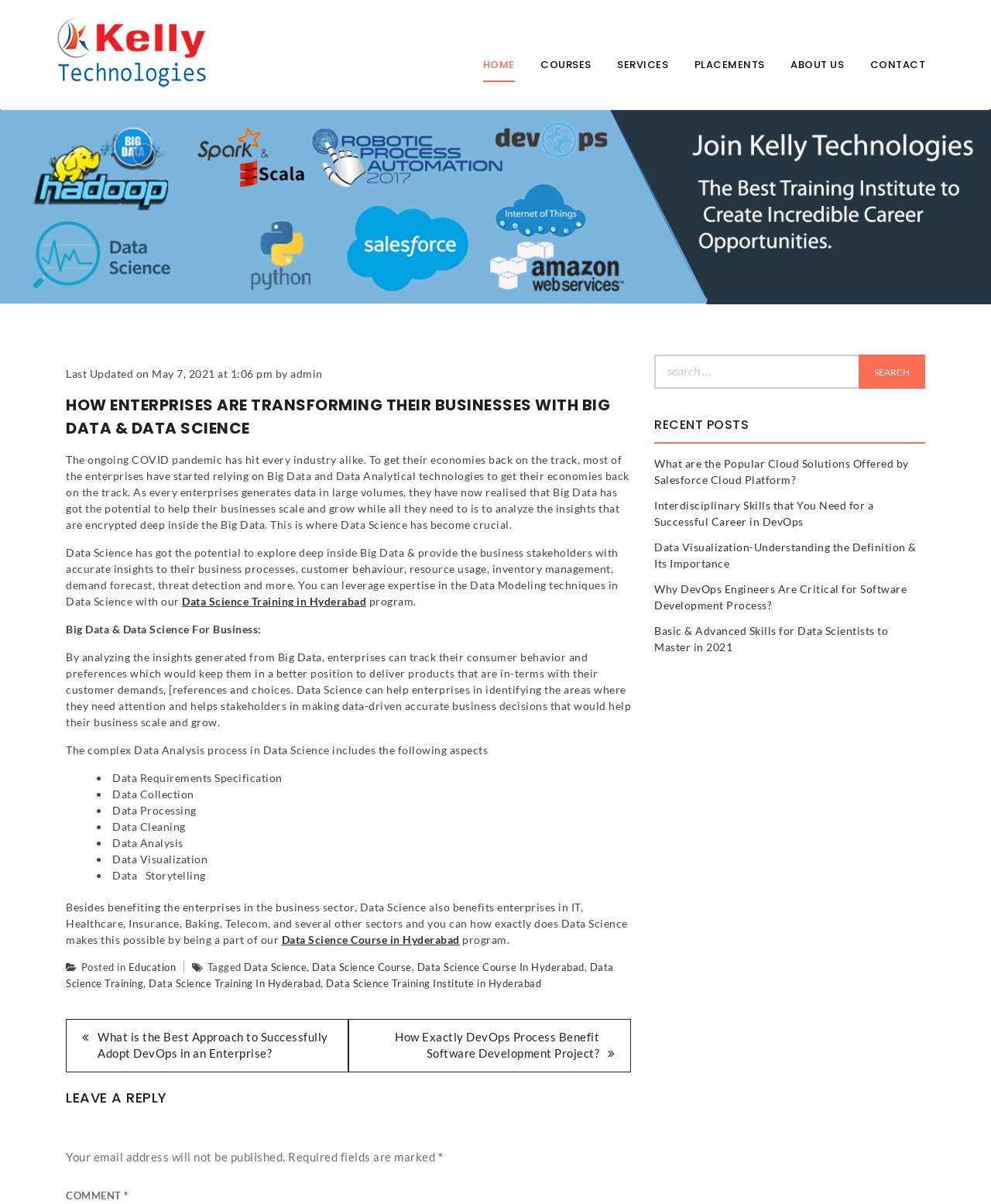Can you find the bounding box coordinates for the element that needs to be clicked to execute this instruction: "Click the 'REQUEST AN APPOINTMENT' link"? The coordinates should be given as four float numbers between 0 and 1, i.e., [left, top, right, bottom].

None